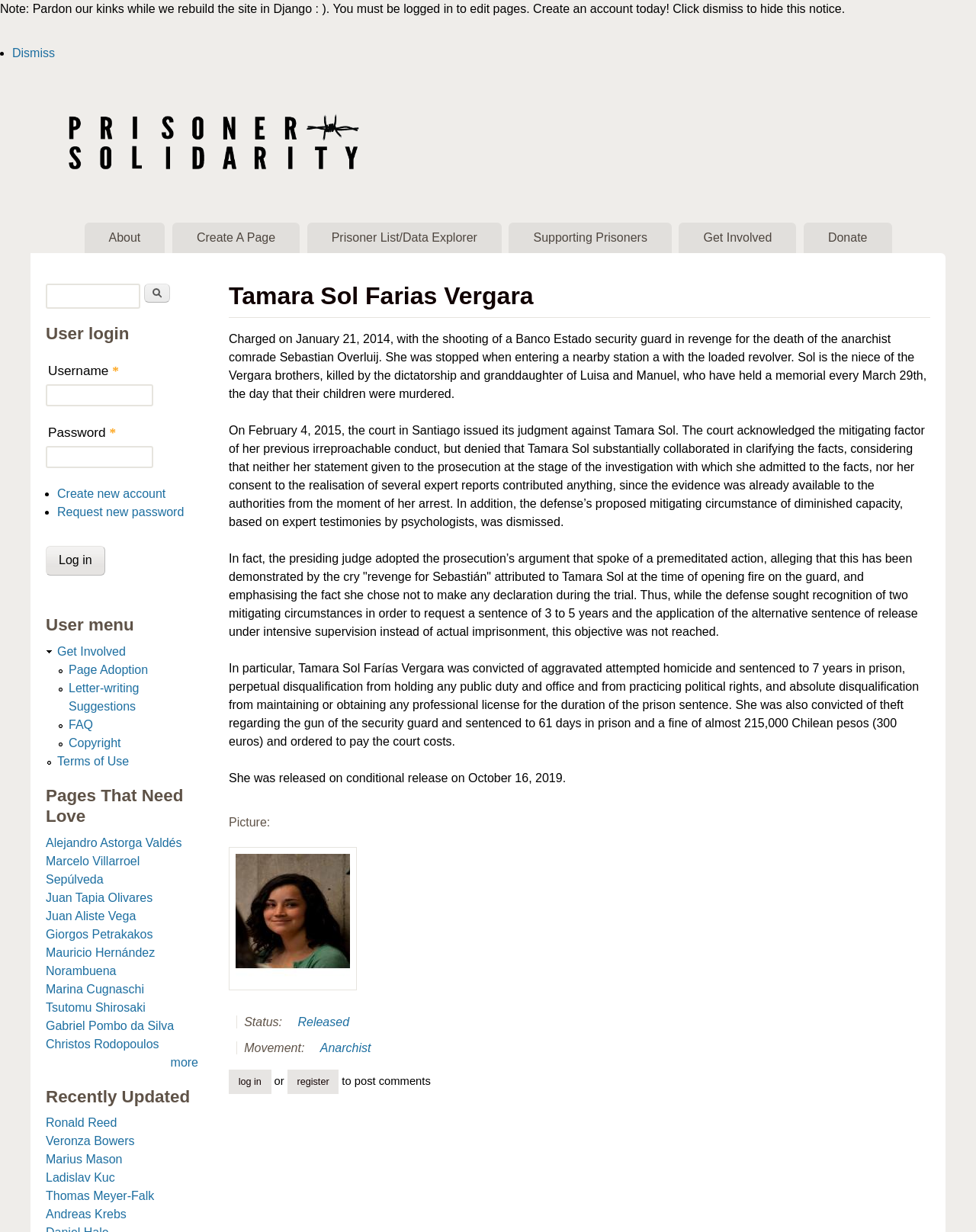What is the name of the prisoner?
Please provide a comprehensive answer to the question based on the webpage screenshot.

The name of the prisoner can be found in the heading element with the text 'Tamara Sol Farias Vergara' which is located at the top of the main content area.